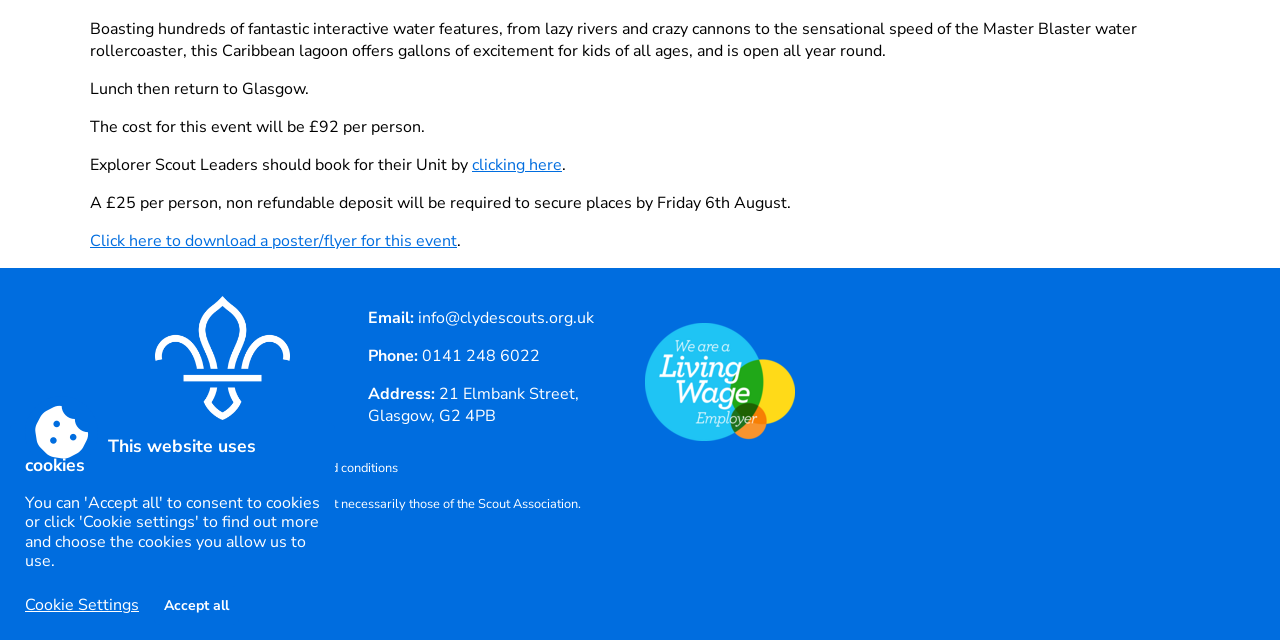Please find the bounding box for the UI component described as follows: "Cookie Settings".

[0.02, 0.928, 0.109, 0.962]